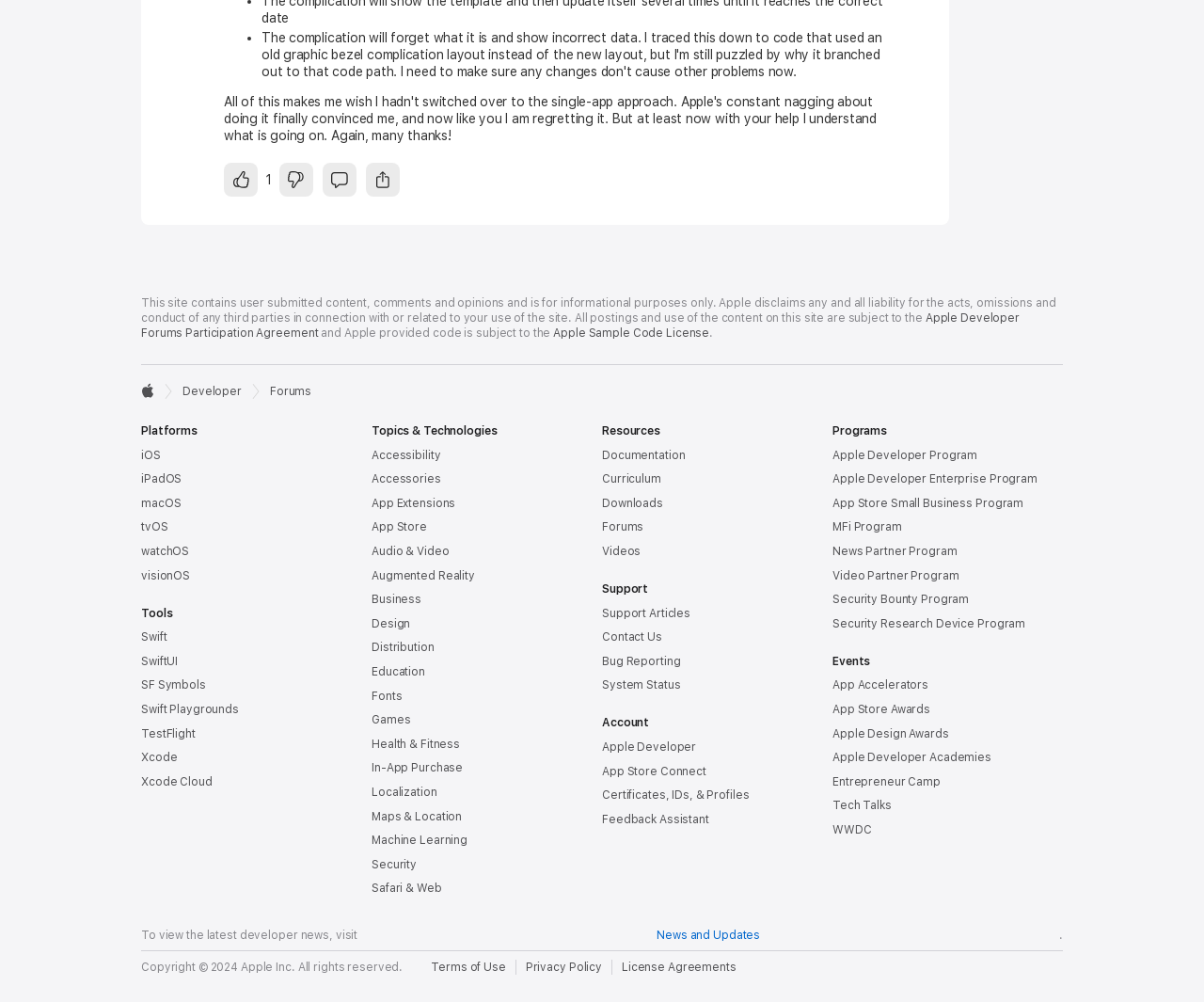Please identify the bounding box coordinates of the element I should click to complete this instruction: 'Go to iOS platform'. The coordinates should be given as four float numbers between 0 and 1, like this: [left, top, right, bottom].

[0.117, 0.448, 0.133, 0.461]